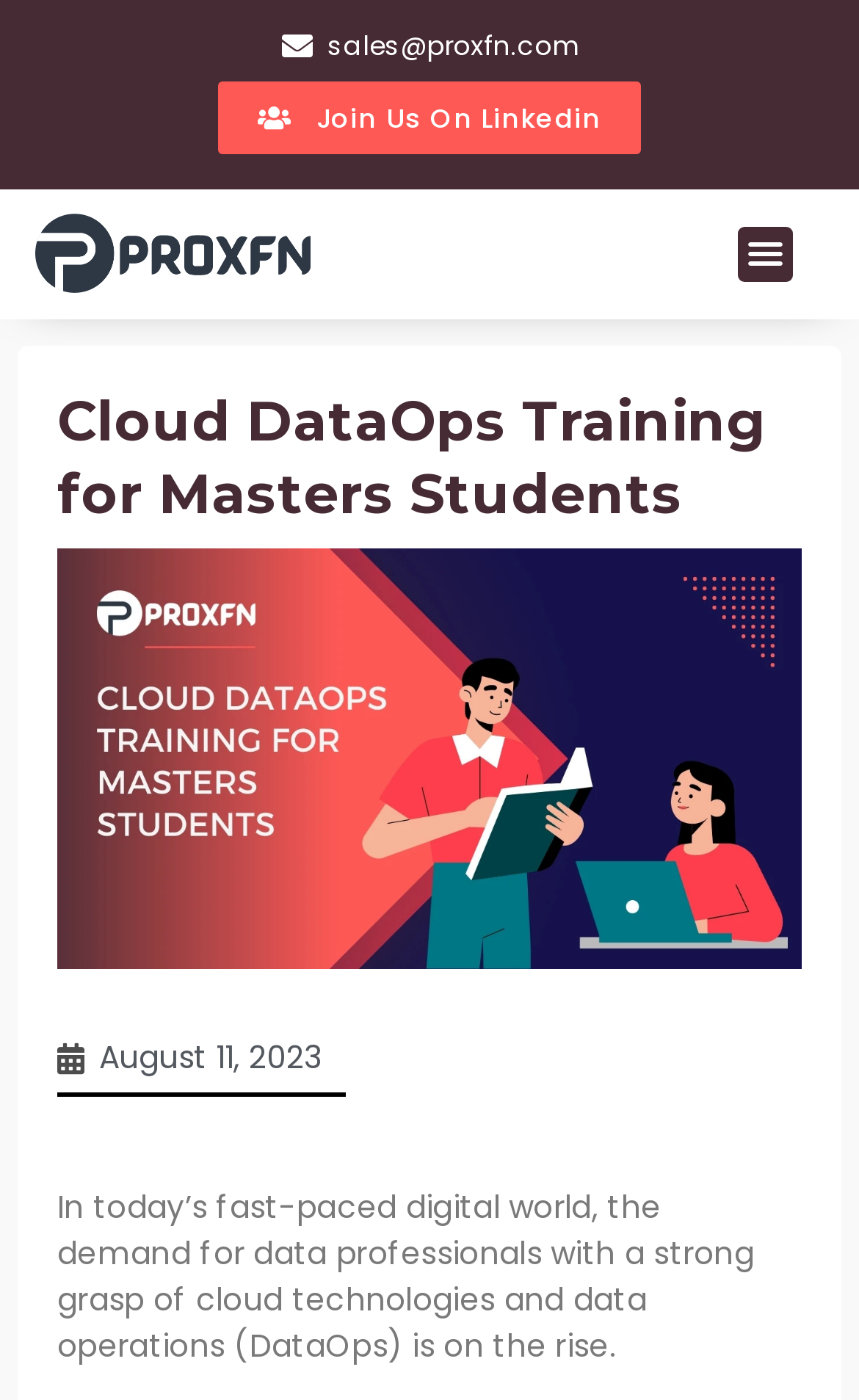Explain the webpage in detail, including its primary components.

The webpage is about Cloud DataOps training for Master's students. At the top, there is a heading that displays the title "Cloud DataOps Training for Masters Students". Below the heading, there is a button labeled "Menu Toggle" on the right side. 

On the top left, there are three links: one for "sales@proxfn.com", another for "Join Us On Linkedin", and a third link with no text. 

Further down, there is a paragraph of text that discusses the increasing demand for data professionals with expertise in cloud technologies and data operations. The date "August 11, 2023" is displayed above this paragraph.